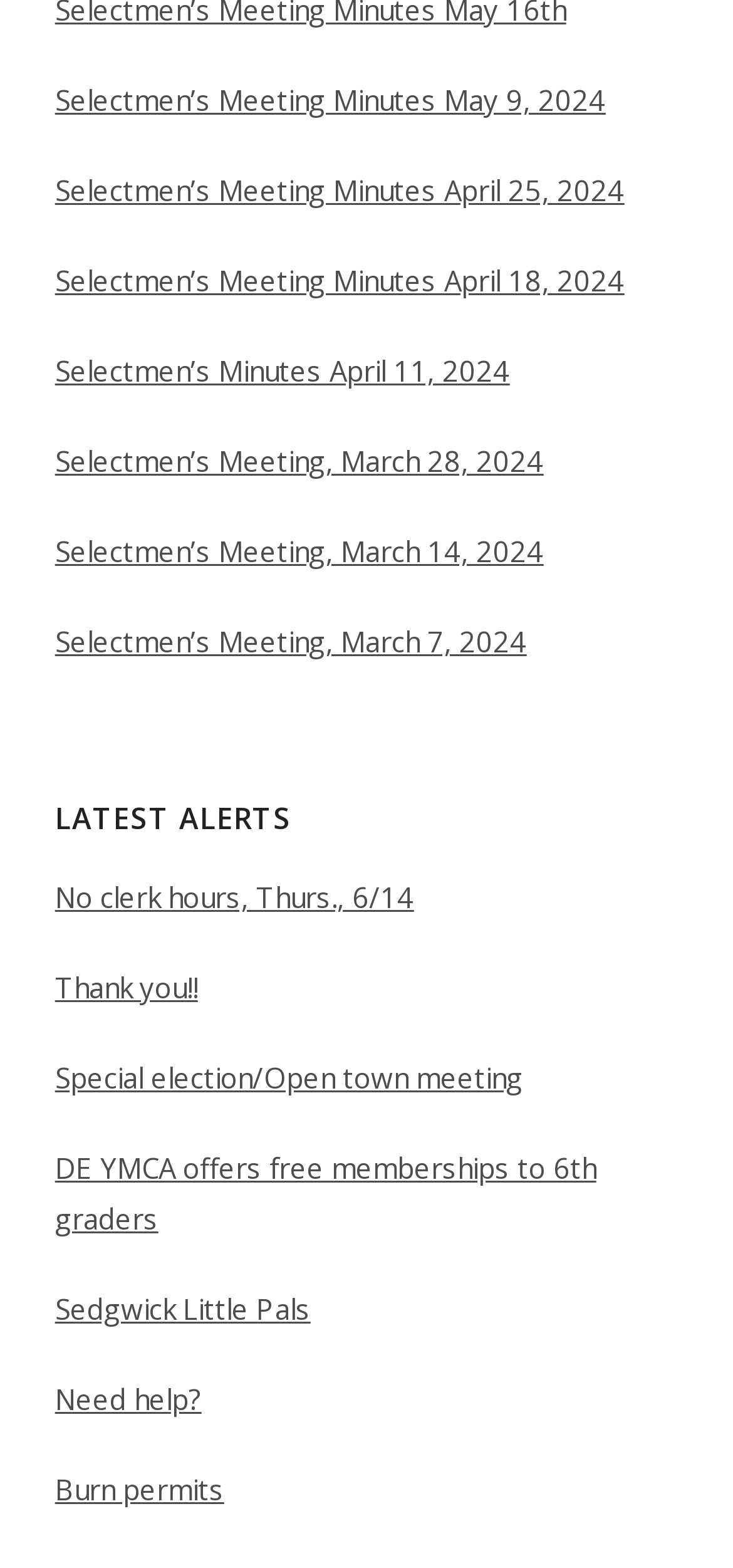What is the last alert listed?
Based on the image, answer the question with a single word or brief phrase.

Burn permits